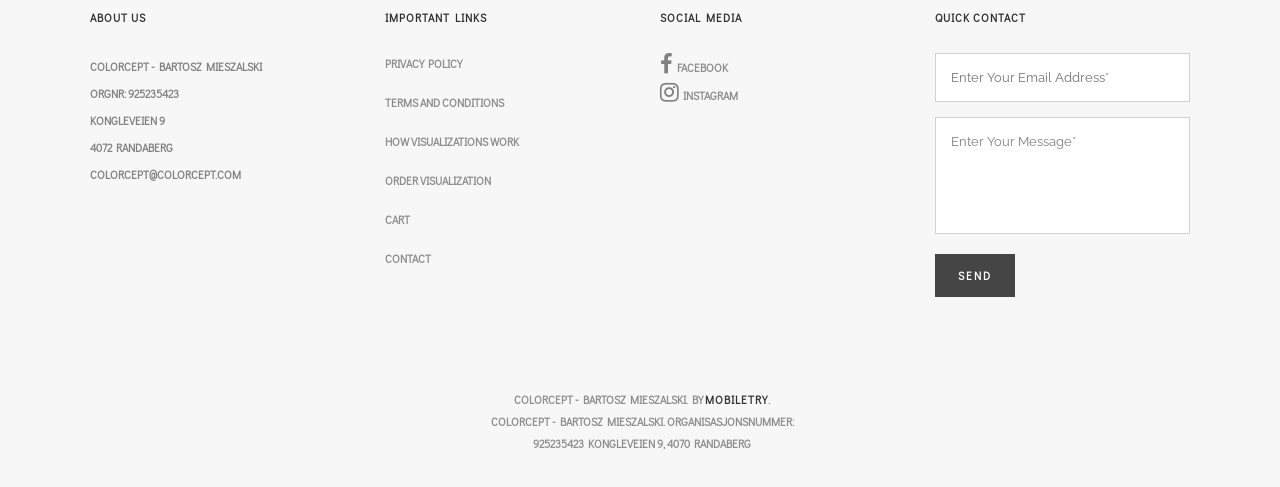What is the organization number of Colorcept?
Please ensure your answer to the question is detailed and covers all necessary aspects.

The organization number of Colorcept can be found in the 'ABOUT US' section, where the static text 'ORGNR: 925235423' is located.